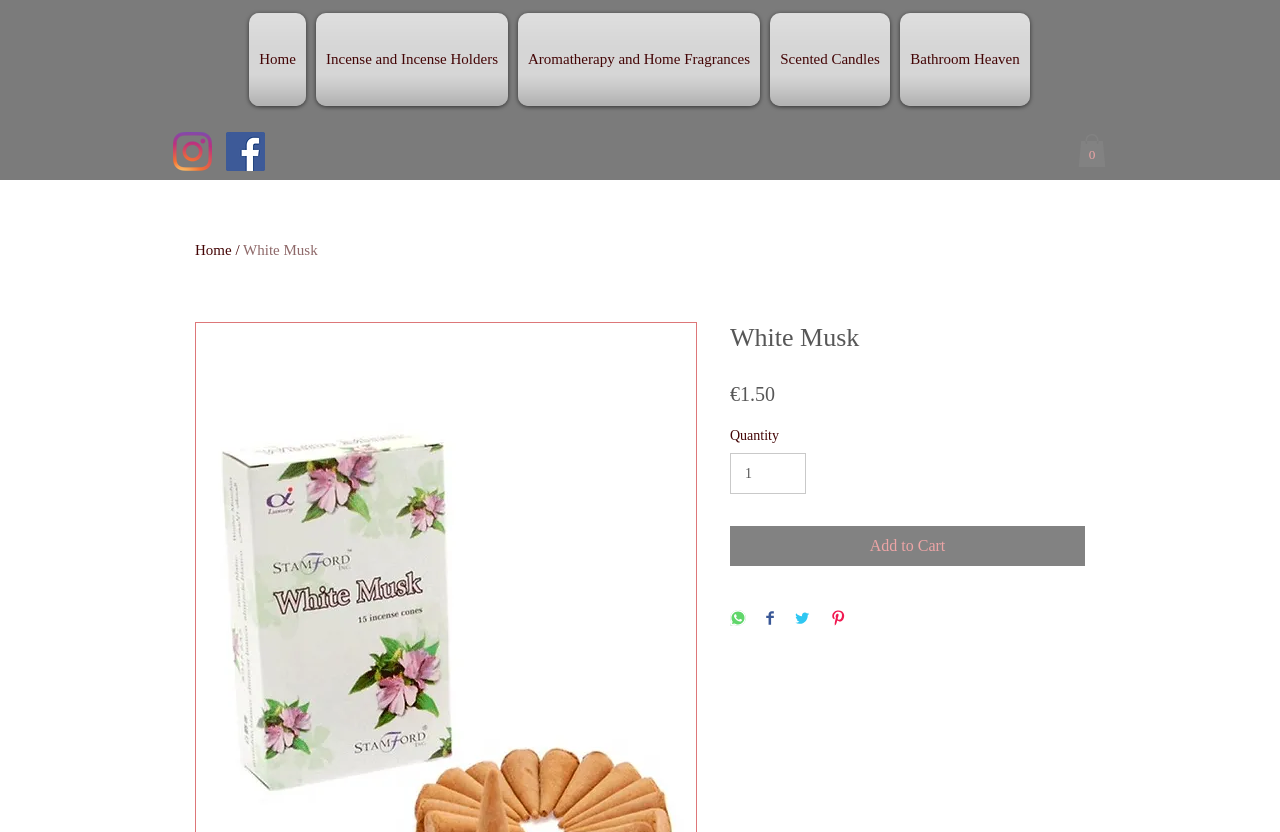Extract the bounding box coordinates of the UI element described by: "aria-label="Facebook Social Icon"". The coordinates should include four float numbers ranging from 0 to 1, e.g., [left, top, right, bottom].

[0.177, 0.159, 0.207, 0.206]